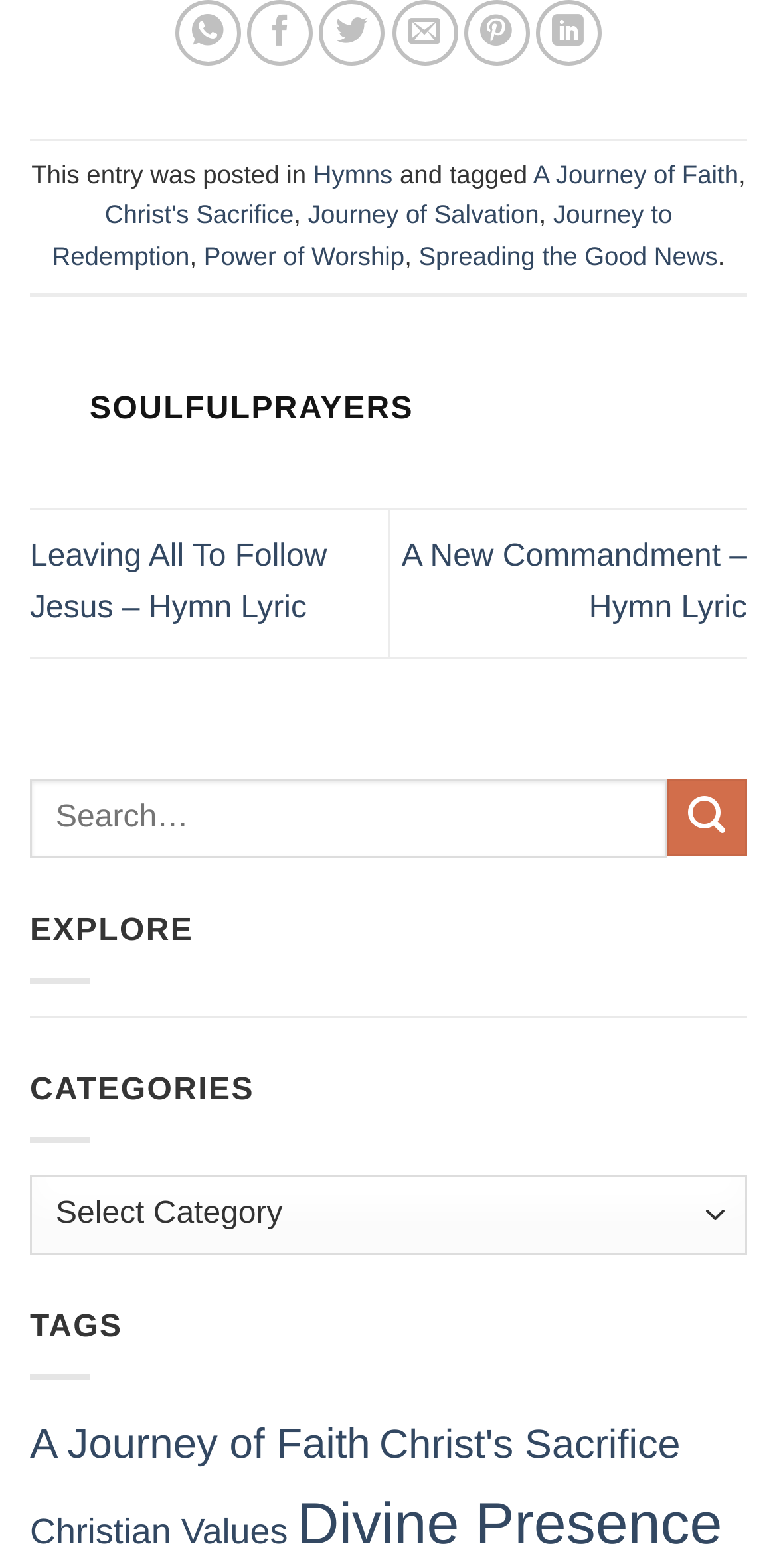Provide a one-word or brief phrase answer to the question:
What is the name of the website?

SoulfulPrayers